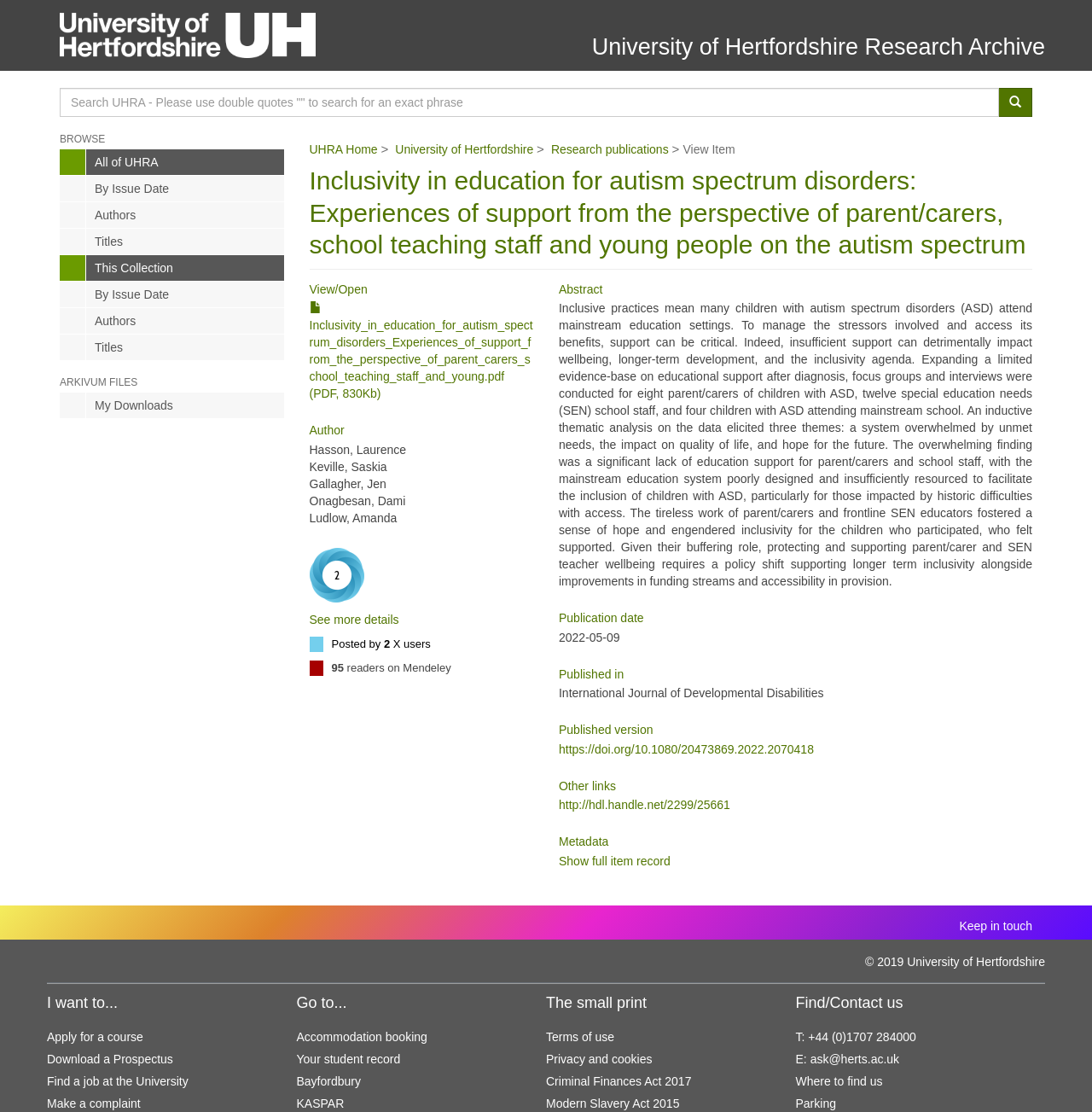Locate the bounding box coordinates of the element that needs to be clicked to carry out the instruction: "Explore the 'Entertainment' category". The coordinates should be given as four float numbers ranging from 0 to 1, i.e., [left, top, right, bottom].

None